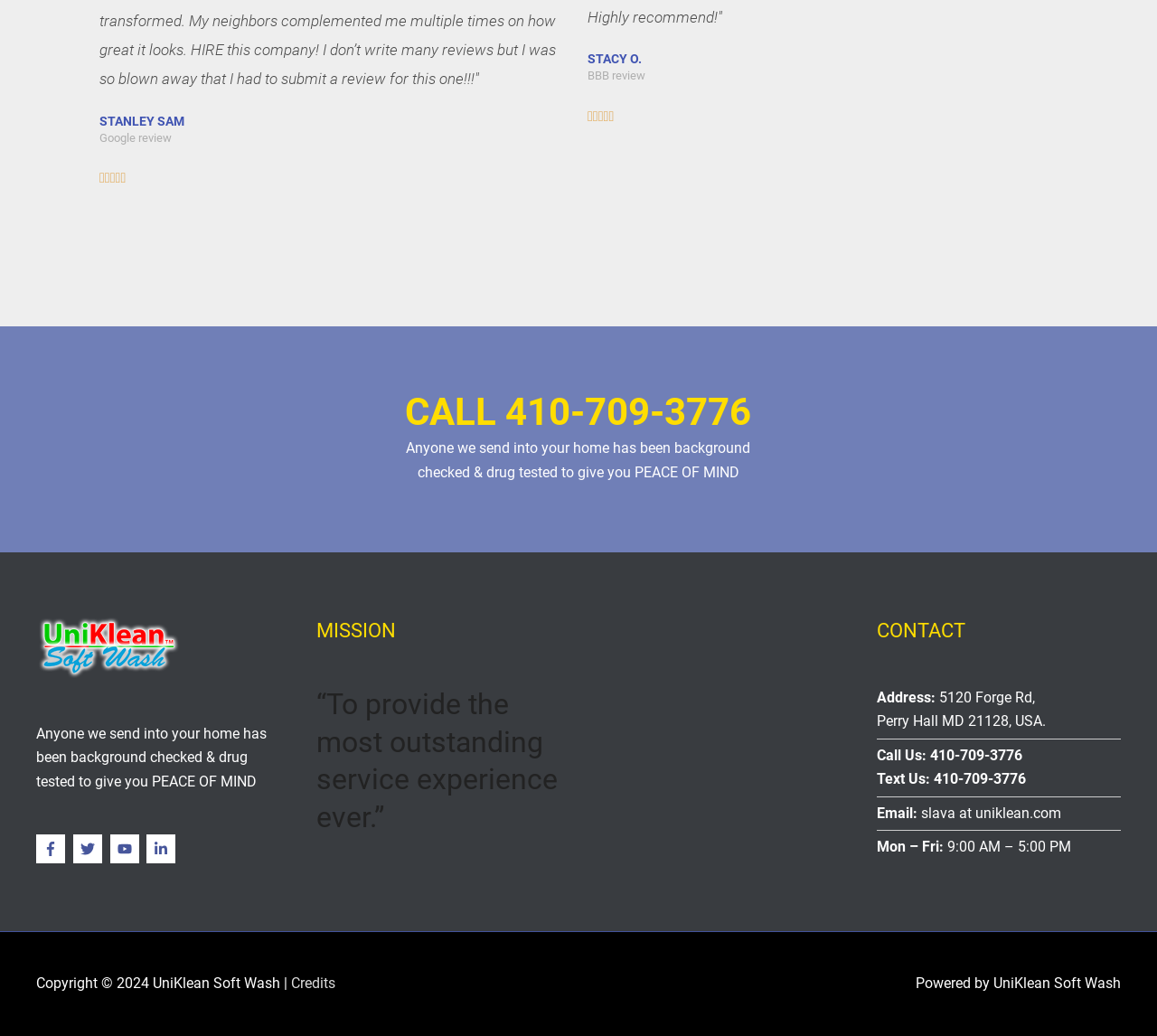What is the phone number to call UniKlean Soft Wash?
Please provide a single word or phrase as the answer based on the screenshot.

410-709-3776